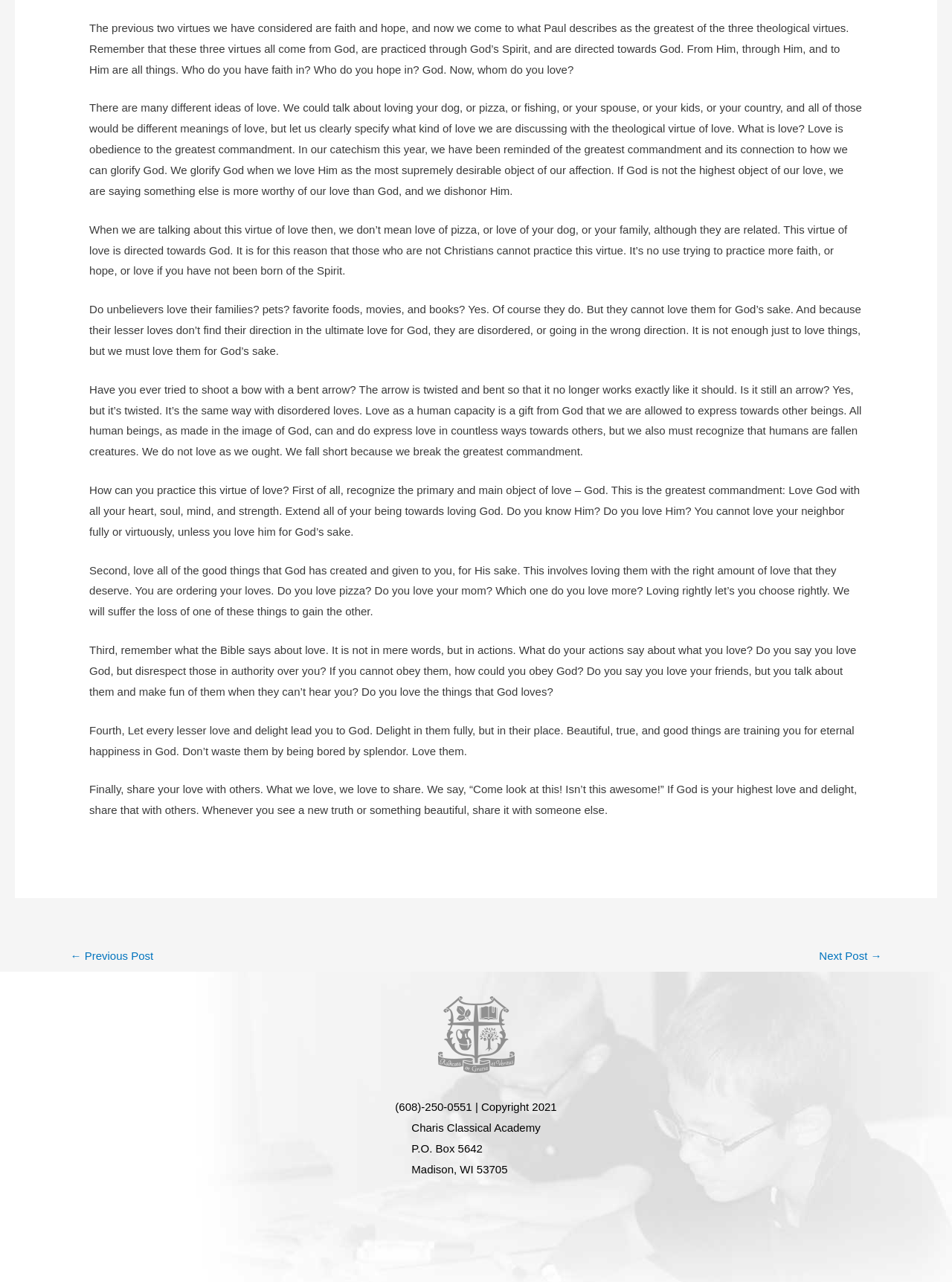Locate the UI element described as follows: "← Previous Post". Return the bounding box coordinates as four float numbers between 0 and 1 in the order [left, top, right, bottom].

[0.056, 0.737, 0.179, 0.757]